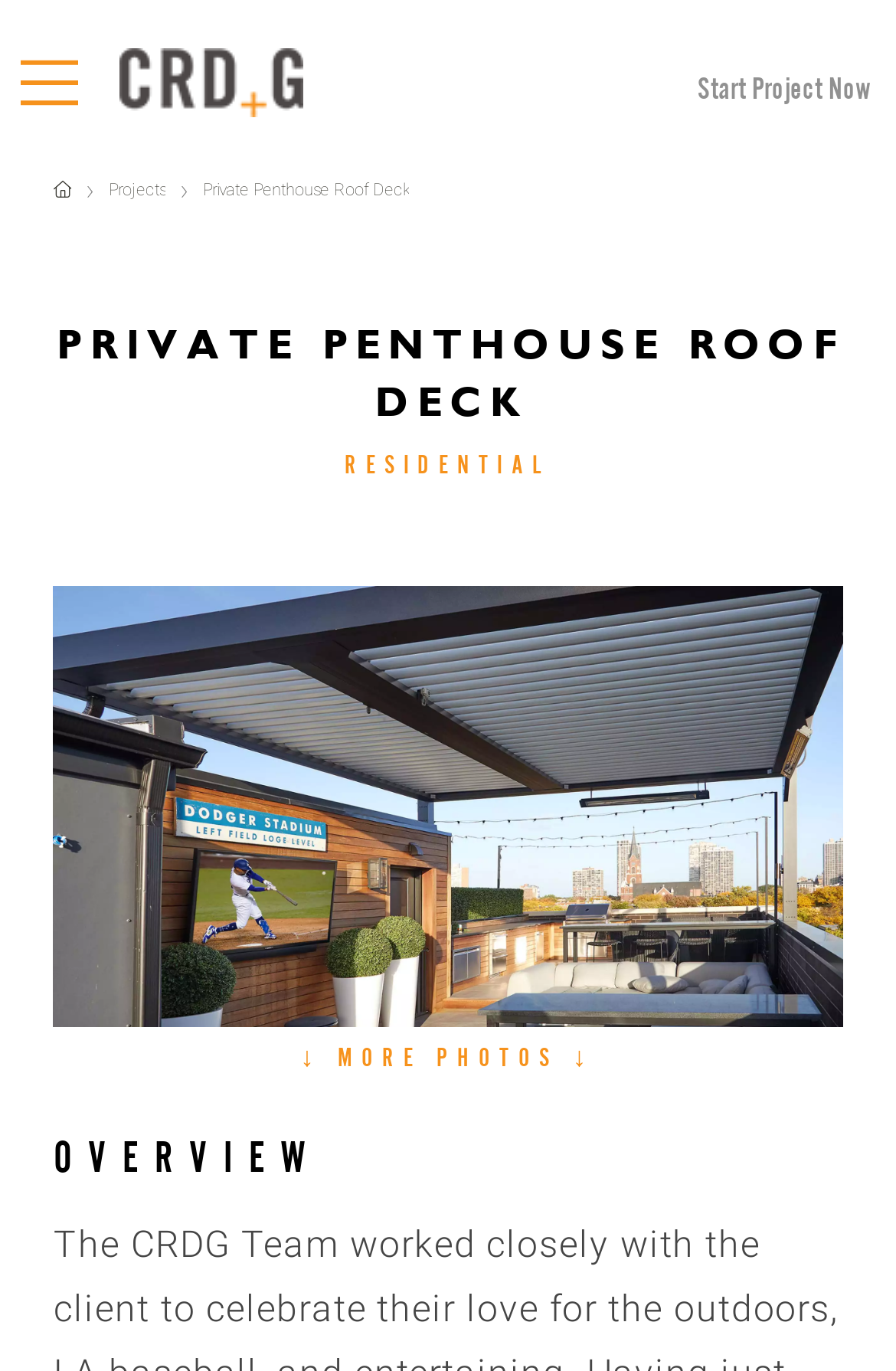Please indicate the bounding box coordinates of the element's region to be clicked to achieve the instruction: "View more photos". Provide the coordinates as four float numbers between 0 and 1, i.e., [left, top, right, bottom].

[0.335, 0.76, 0.665, 0.783]